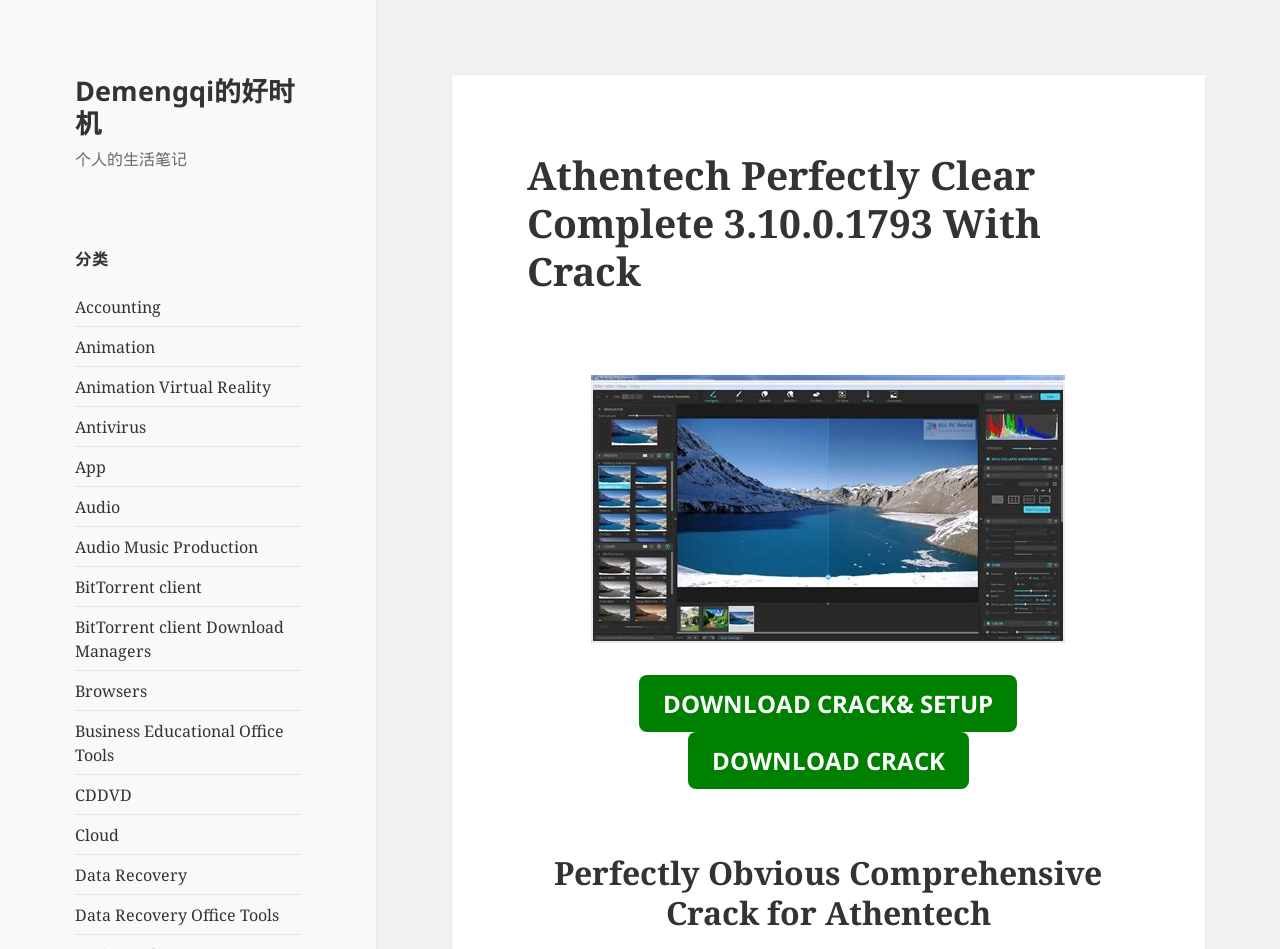Please locate the clickable area by providing the bounding box coordinates to follow this instruction: "Click on the 'Animation' category".

[0.059, 0.354, 0.121, 0.377]